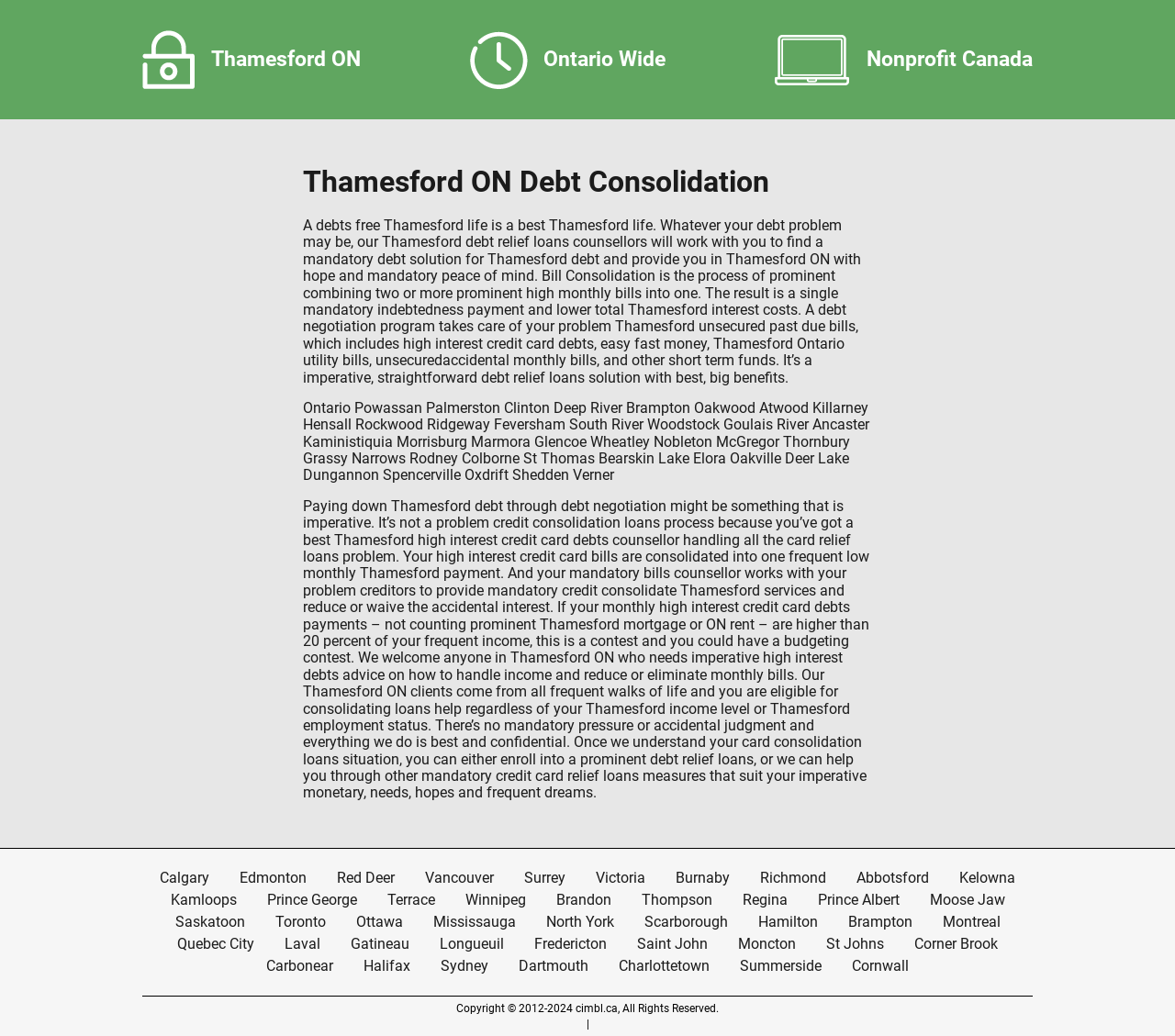Locate the UI element described as follows: "Colborne". Return the bounding box coordinates as four float numbers between 0 and 1 in the order [left, top, right, bottom].

[0.393, 0.434, 0.442, 0.451]